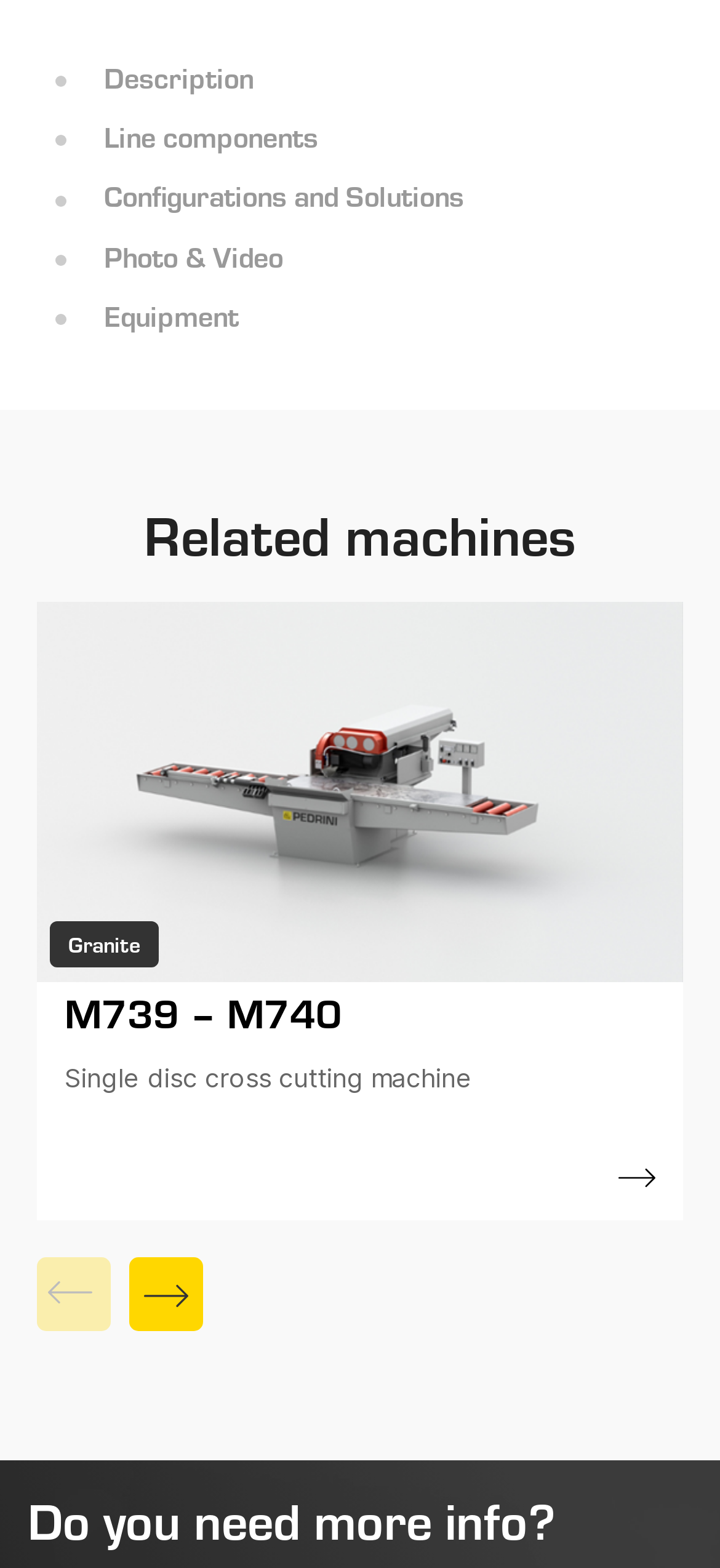Please identify the bounding box coordinates of the region to click in order to complete the given instruction: "Click on 'Next'". The coordinates should be four float numbers between 0 and 1, i.e., [left, top, right, bottom].

[0.179, 0.801, 0.282, 0.849]